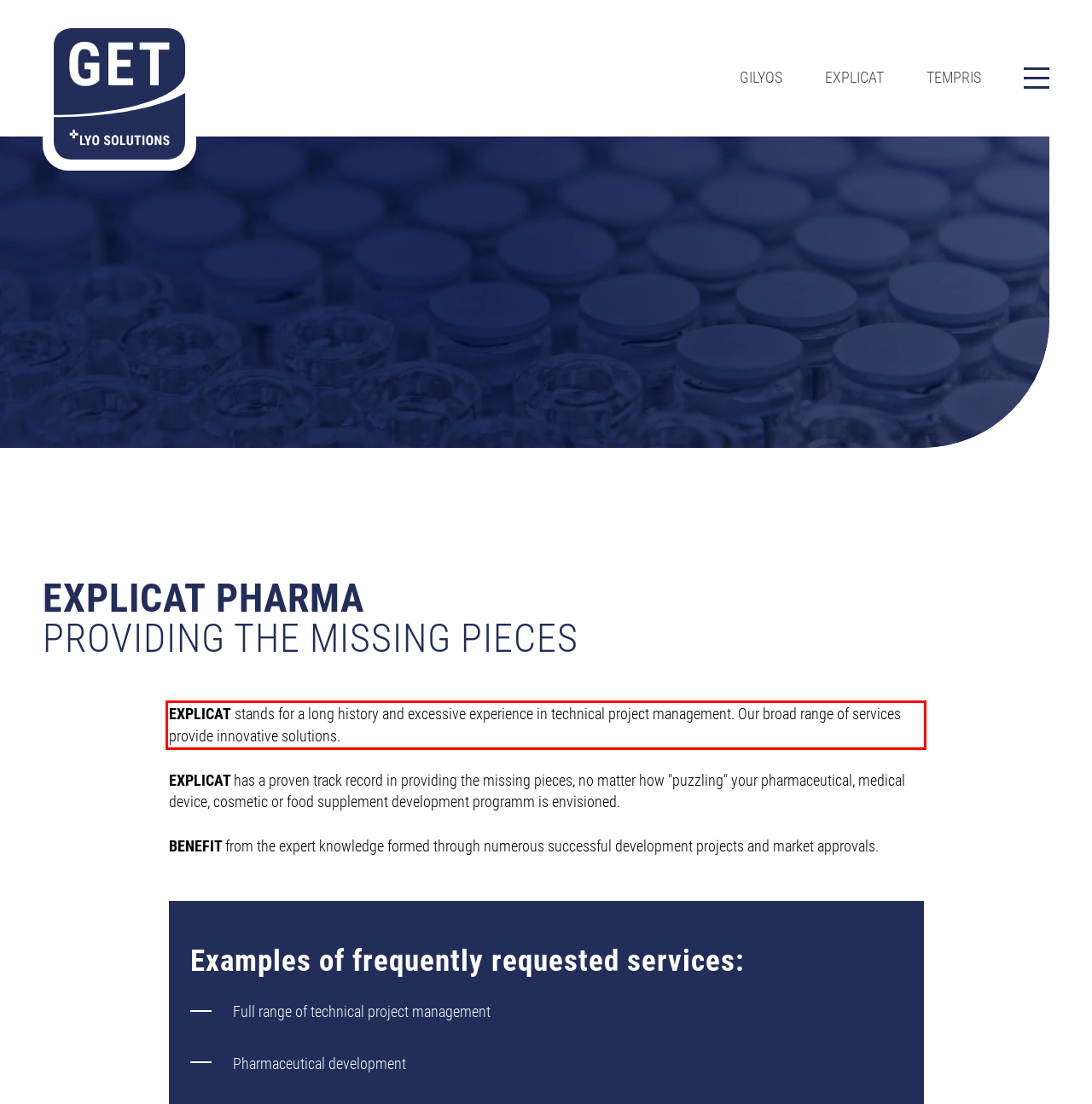You have a screenshot of a webpage with a red bounding box. Identify and extract the text content located inside the red bounding box.

EXPLICAT stands for a long history and excessive experience in technical project management. Our broad range of services provide innovative solutions.